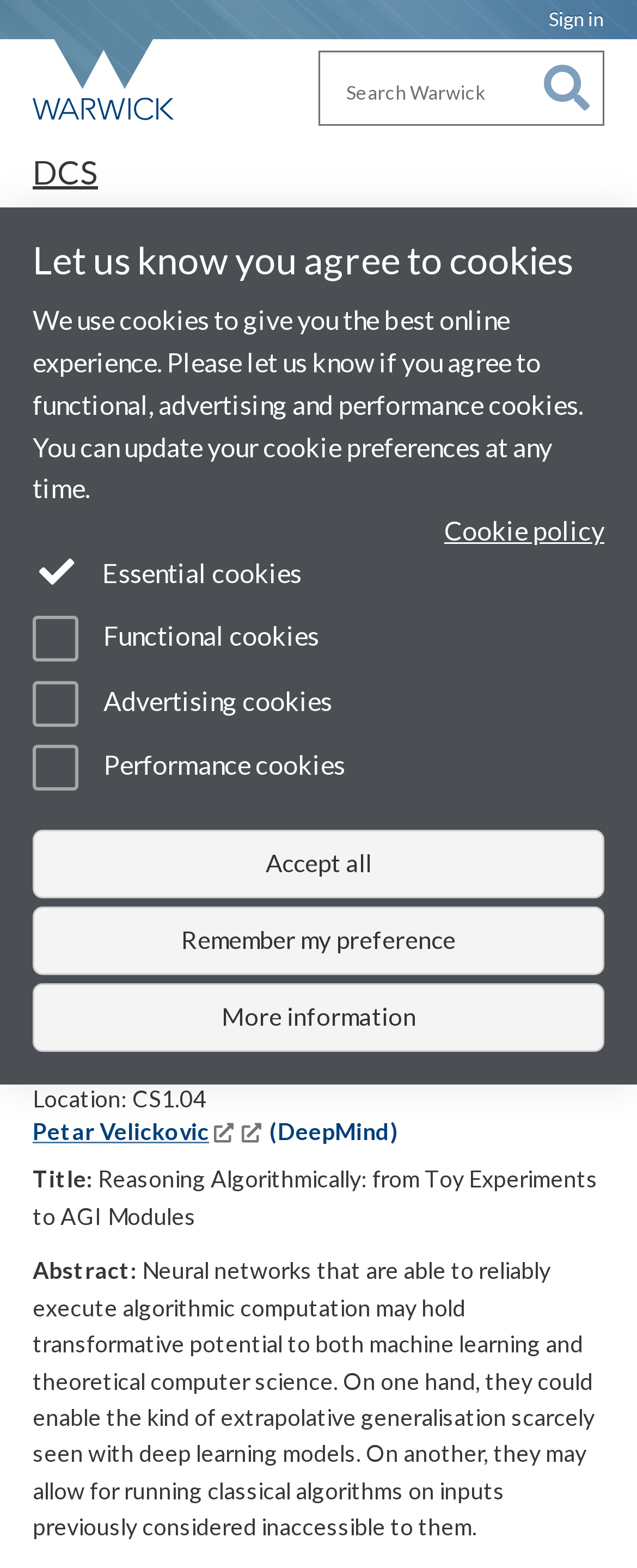Please determine the bounding box coordinates of the area that needs to be clicked to complete this task: 'Search Warwick'. The coordinates must be four float numbers between 0 and 1, formatted as [left, top, right, bottom].

[0.5, 0.032, 0.949, 0.08]